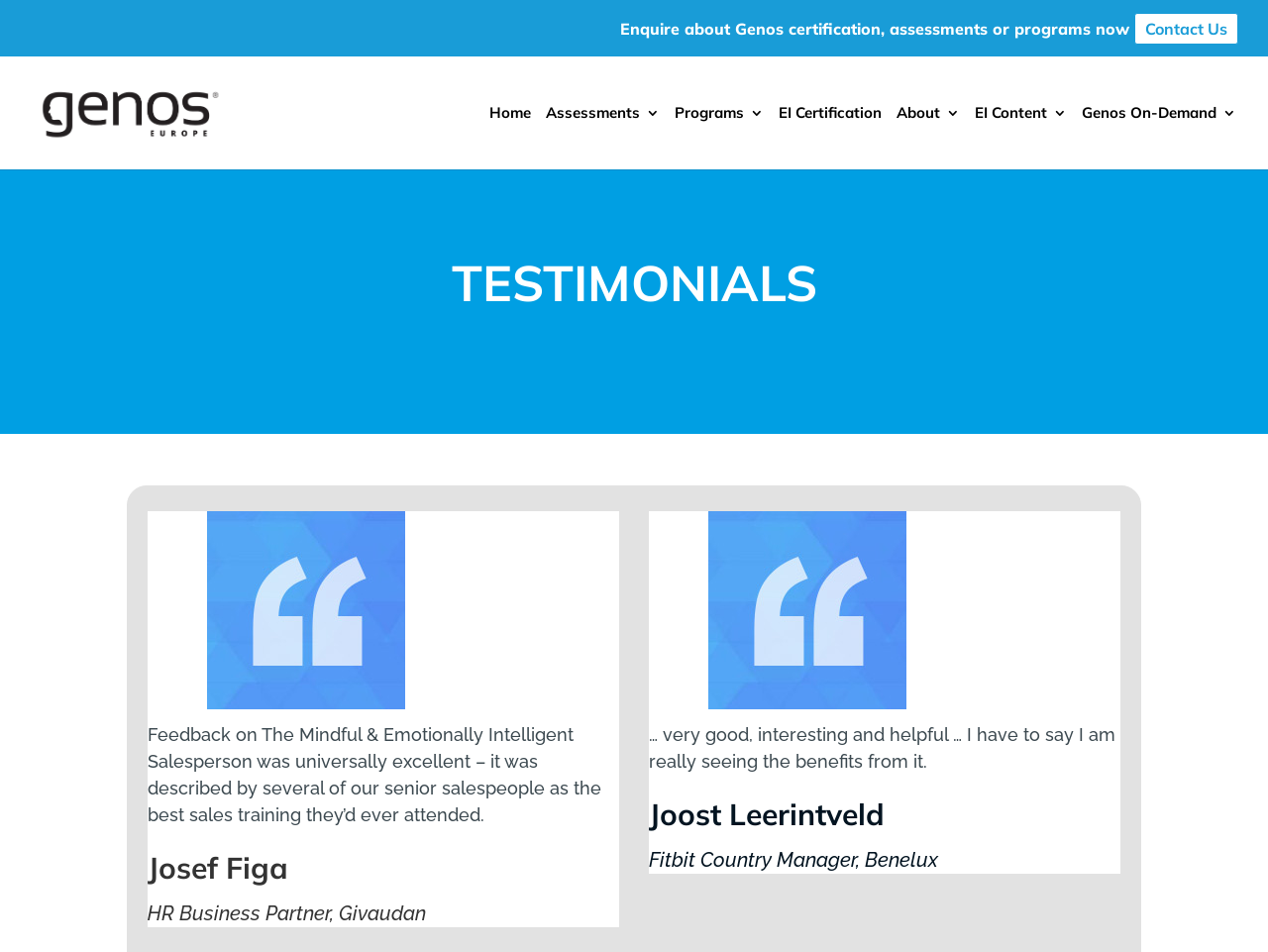Respond with a single word or phrase to the following question:
What is the job title of Joost Leerintveld?

Fitbit Country Manager